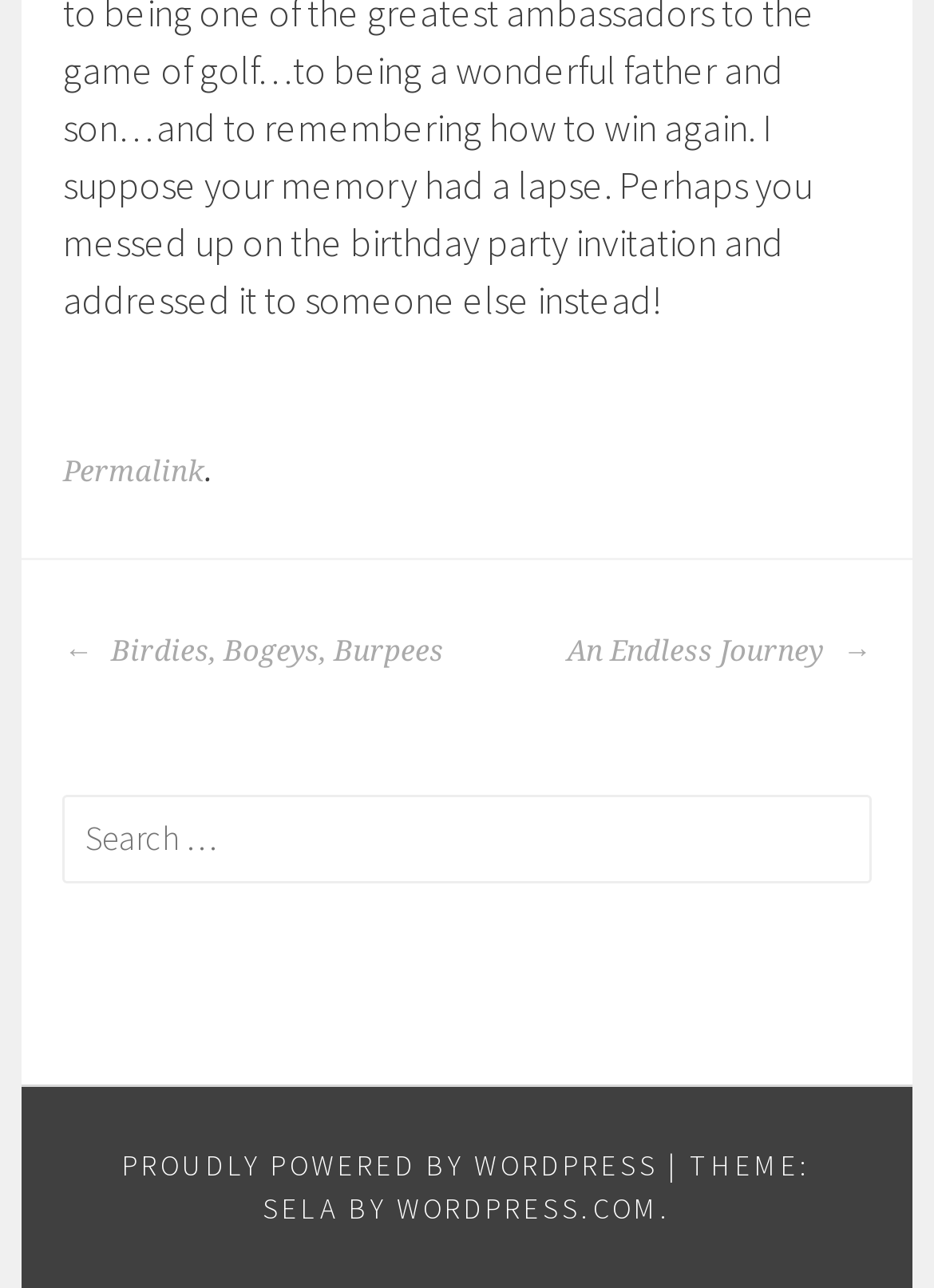Provide a thorough and detailed response to the question by examining the image: 
What is the theme of the website?

The theme of the website is mentioned in the contentinfo section at the bottom of the webpage, where it says 'THEME: SELA BY WORDPRESS.COM', indicating that the theme is Sela.